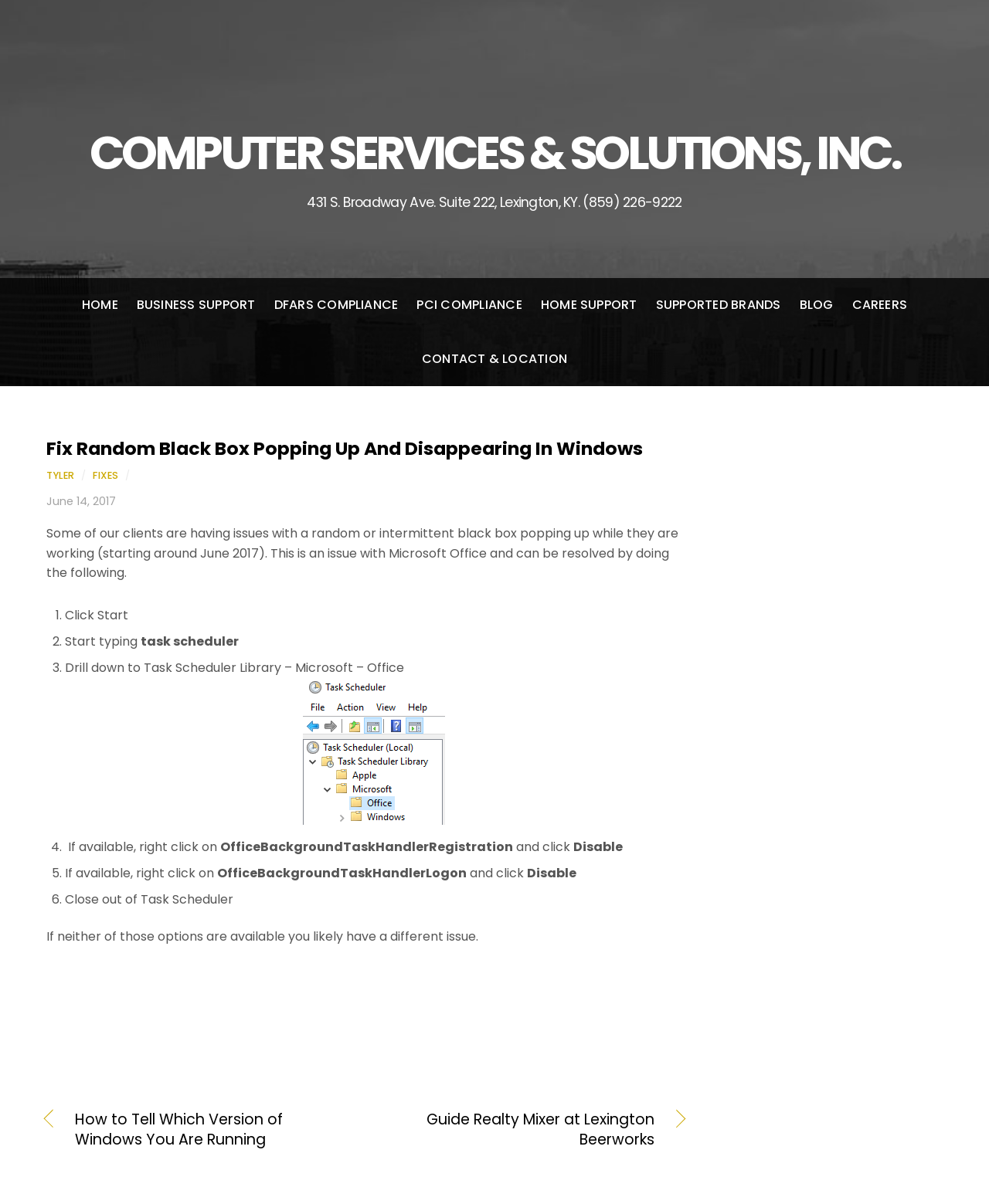How many steps are there to resolve the Microsoft Office issue?
We need a detailed and meticulous answer to the question.

The article section of the webpage provides a step-by-step guide to resolve the issue, and there are 6 steps listed, starting from clicking Start and typing 'task scheduler' to closing out of Task Scheduler.